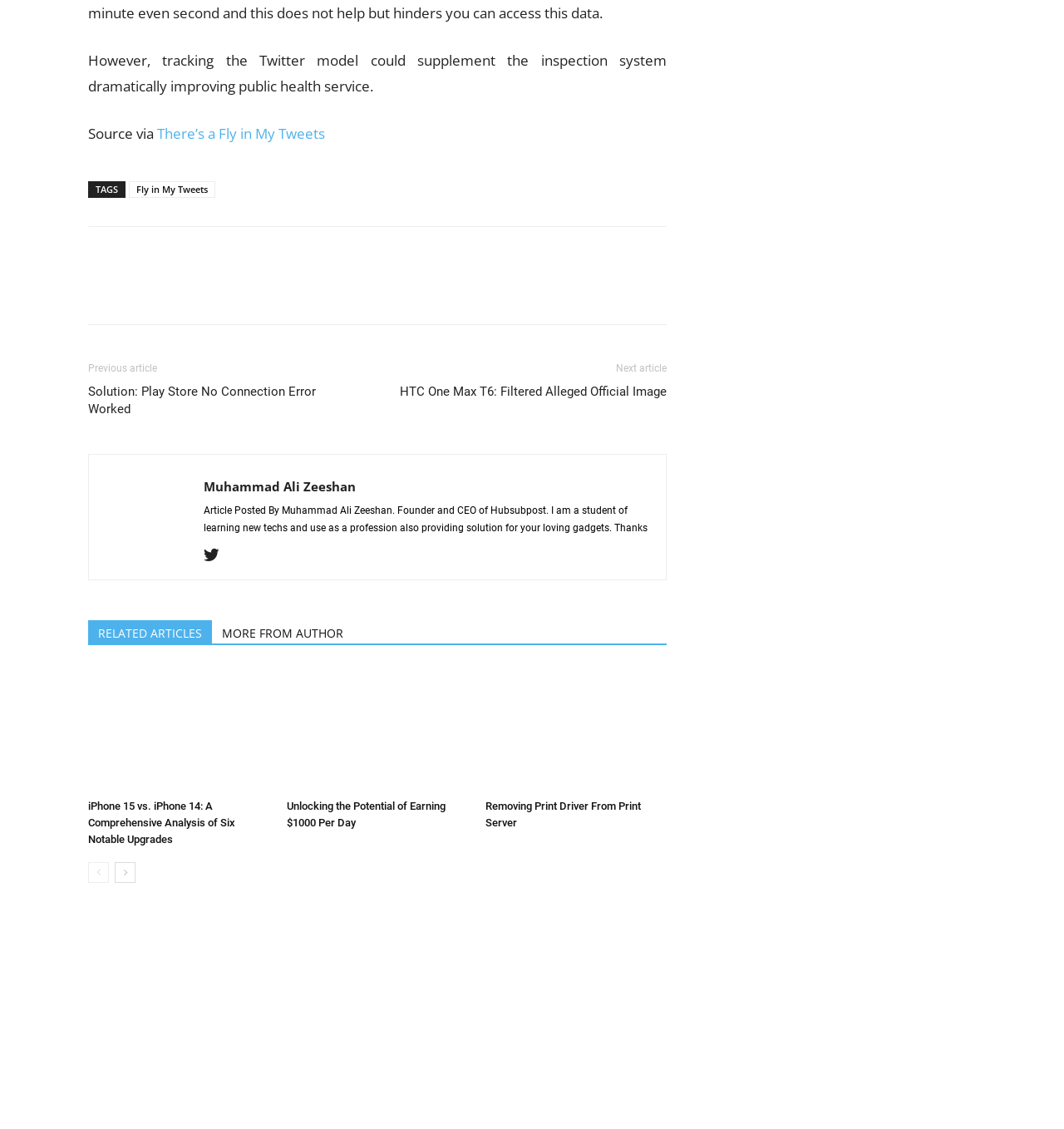Determine the bounding box coordinates of the target area to click to execute the following instruction: "View the 'iPhone 15 vs. iPhone 14' article."

[0.083, 0.591, 0.253, 0.702]